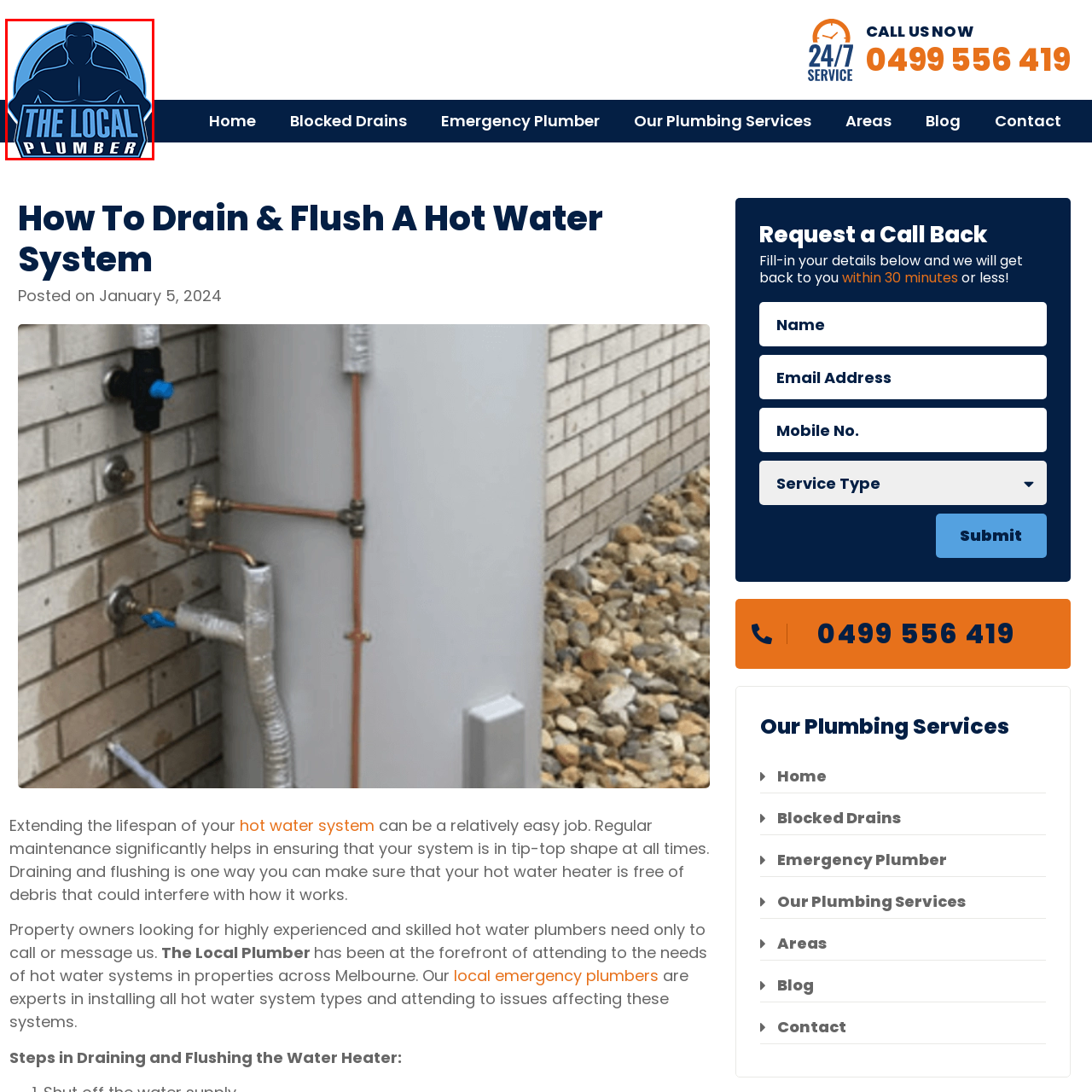Generate a detailed caption for the image that is outlined by the red border.

The image features the logo of "The Local Plumber," a plumbing service based in Melbourne. The logo showcases a stylized, strong figure in silhouette, emphasizing professionalism and expertise. The design incorporates bold blue tones, symbolizing trust and reliability, with the text prominently displaying the company name "THE LOCAL PLUMBER," enhancing brand recognition. This logo is likely used to represent a business dedicated to providing quality plumbing services, including emergency assistance and maintenance, ensuring customer confidence in their expertise.